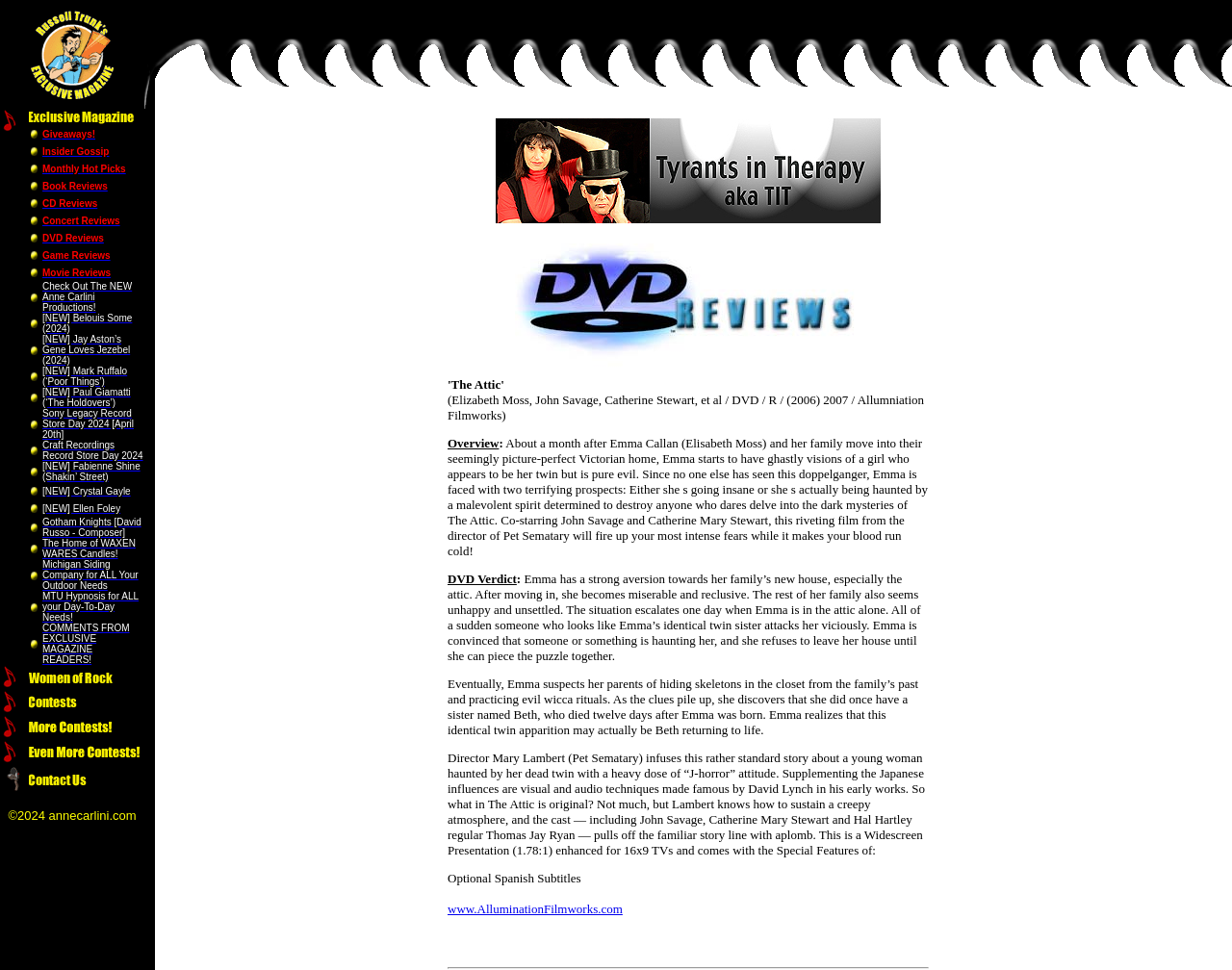Using the description "Monthly Hot Picks", predict the bounding box of the relevant HTML element.

[0.034, 0.163, 0.102, 0.18]